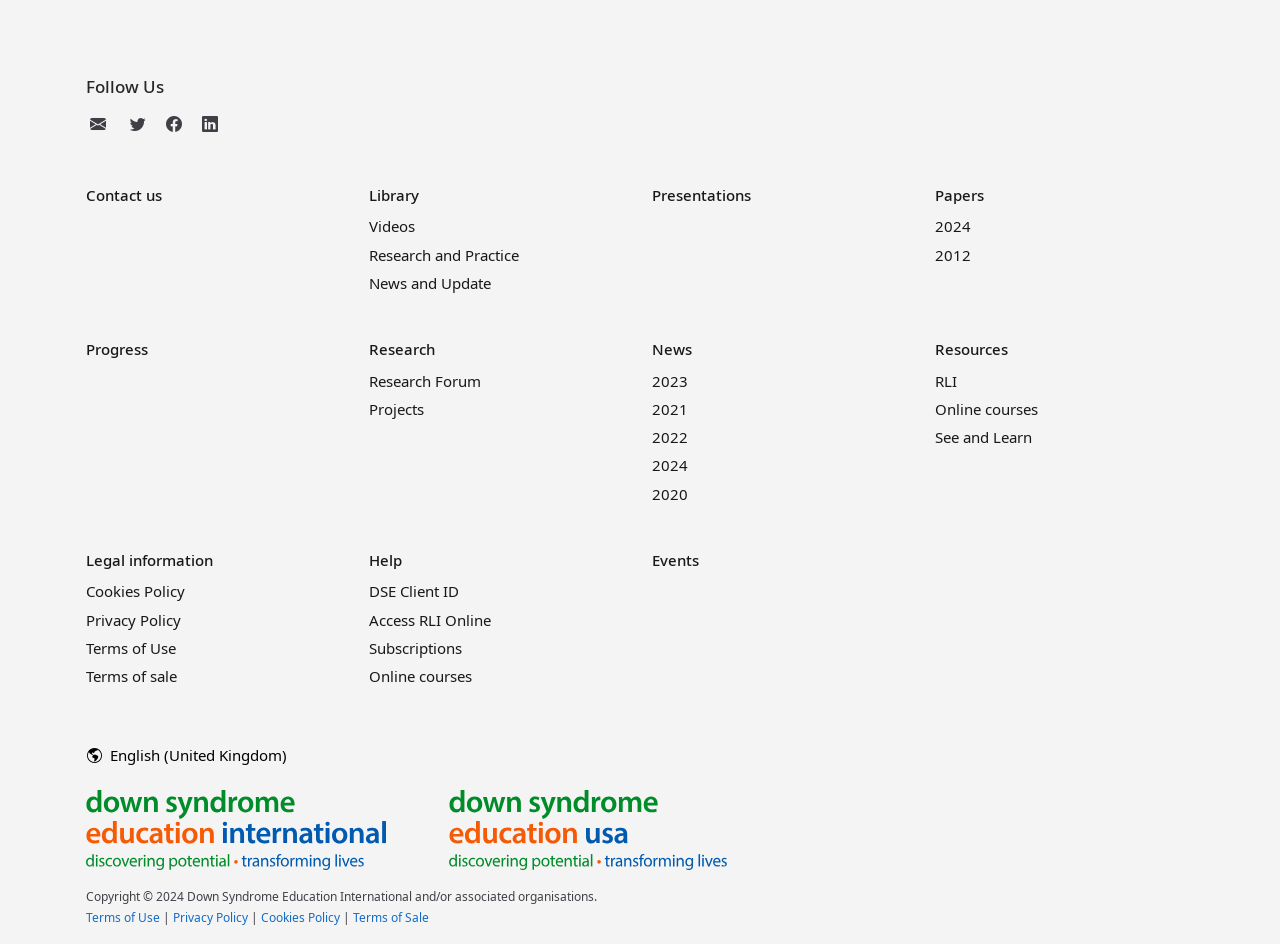What are the two organizations mentioned in the webpage?
Using the information from the image, give a concise answer in one word or a short phrase.

Down Syndrome Education International, Down Syndrome Education USA